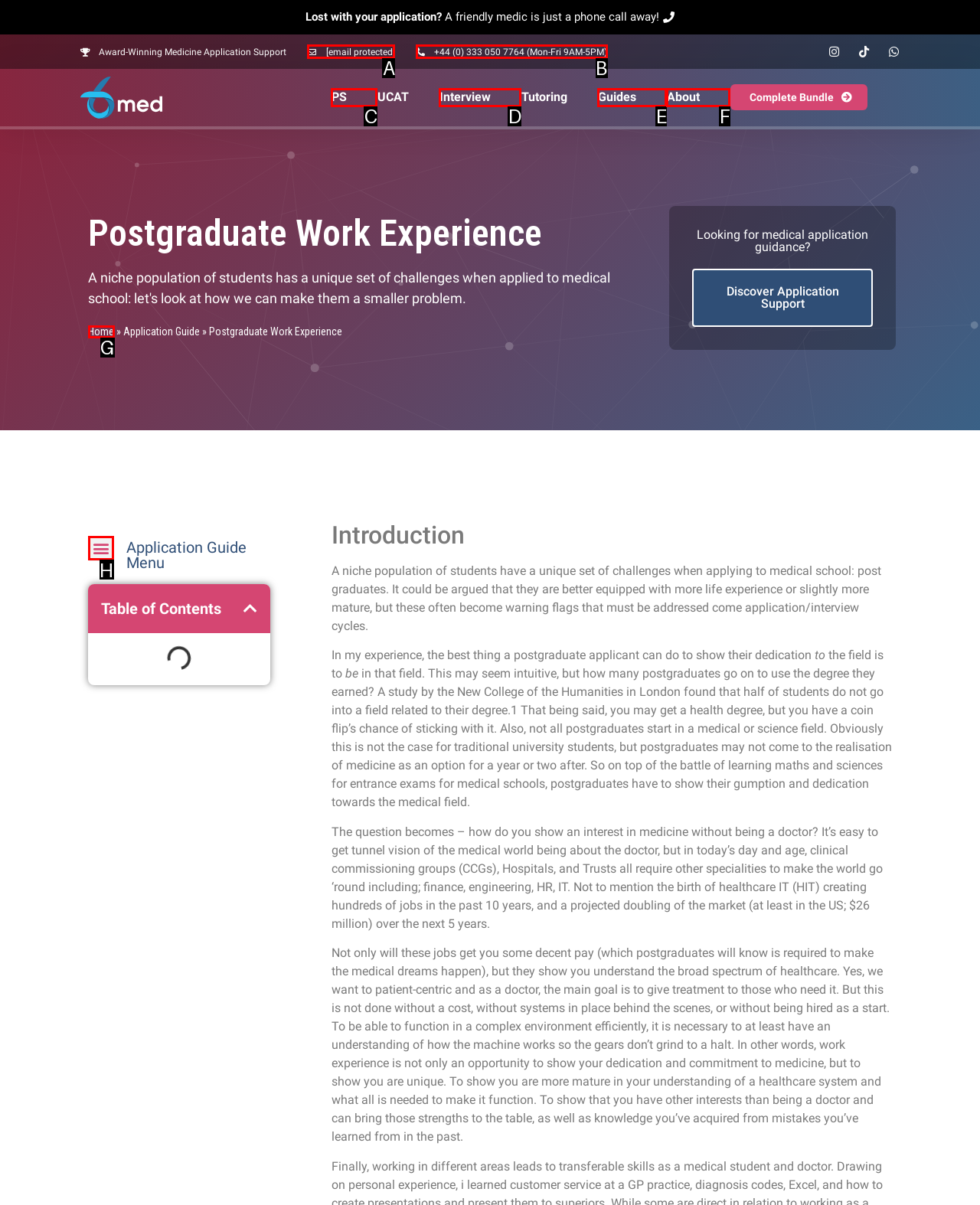Indicate which lettered UI element to click to fulfill the following task: Toggle the Menu
Provide the letter of the correct option.

H